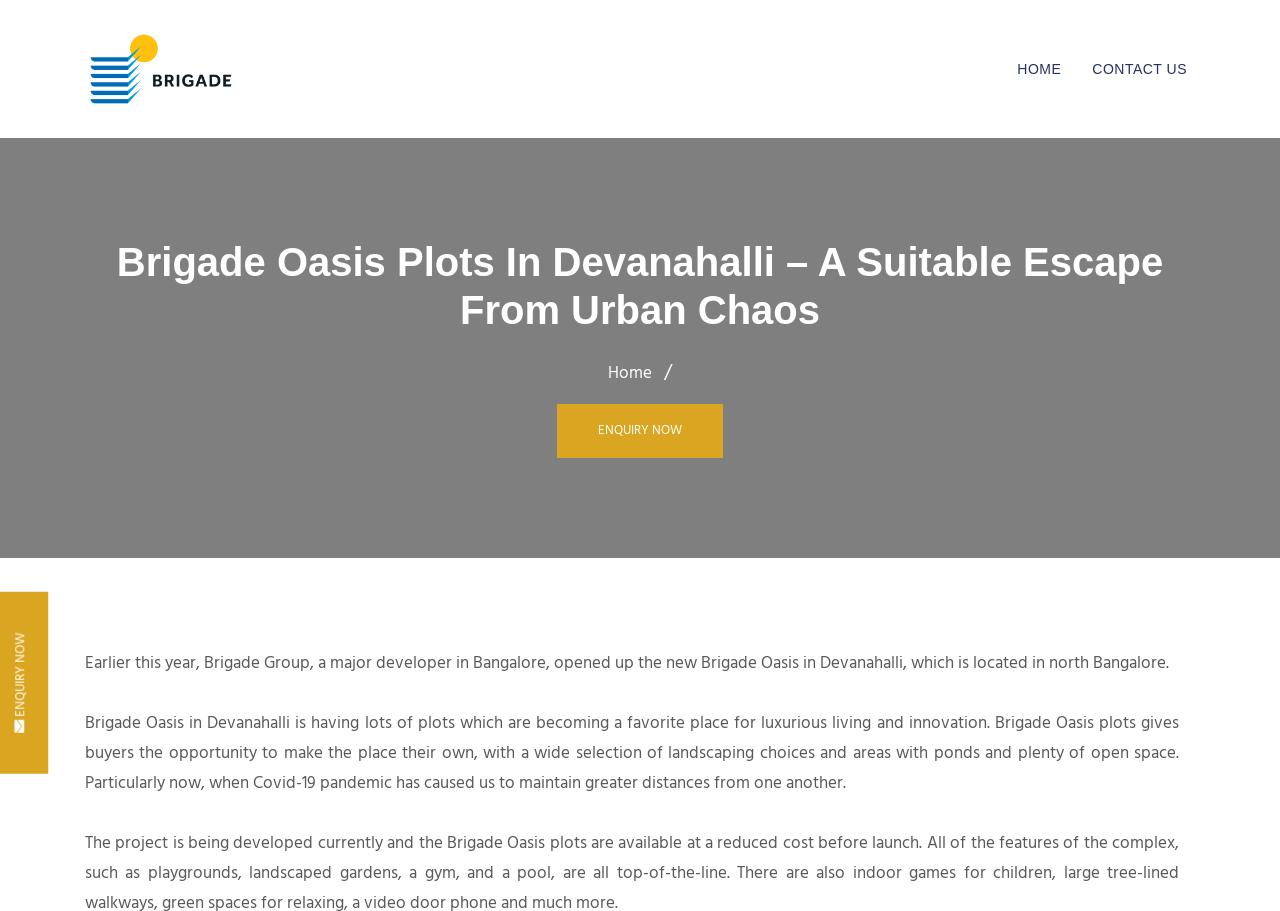Identify the bounding box for the described UI element: "parent_node: HOME".

[0.066, 0.026, 0.185, 0.125]